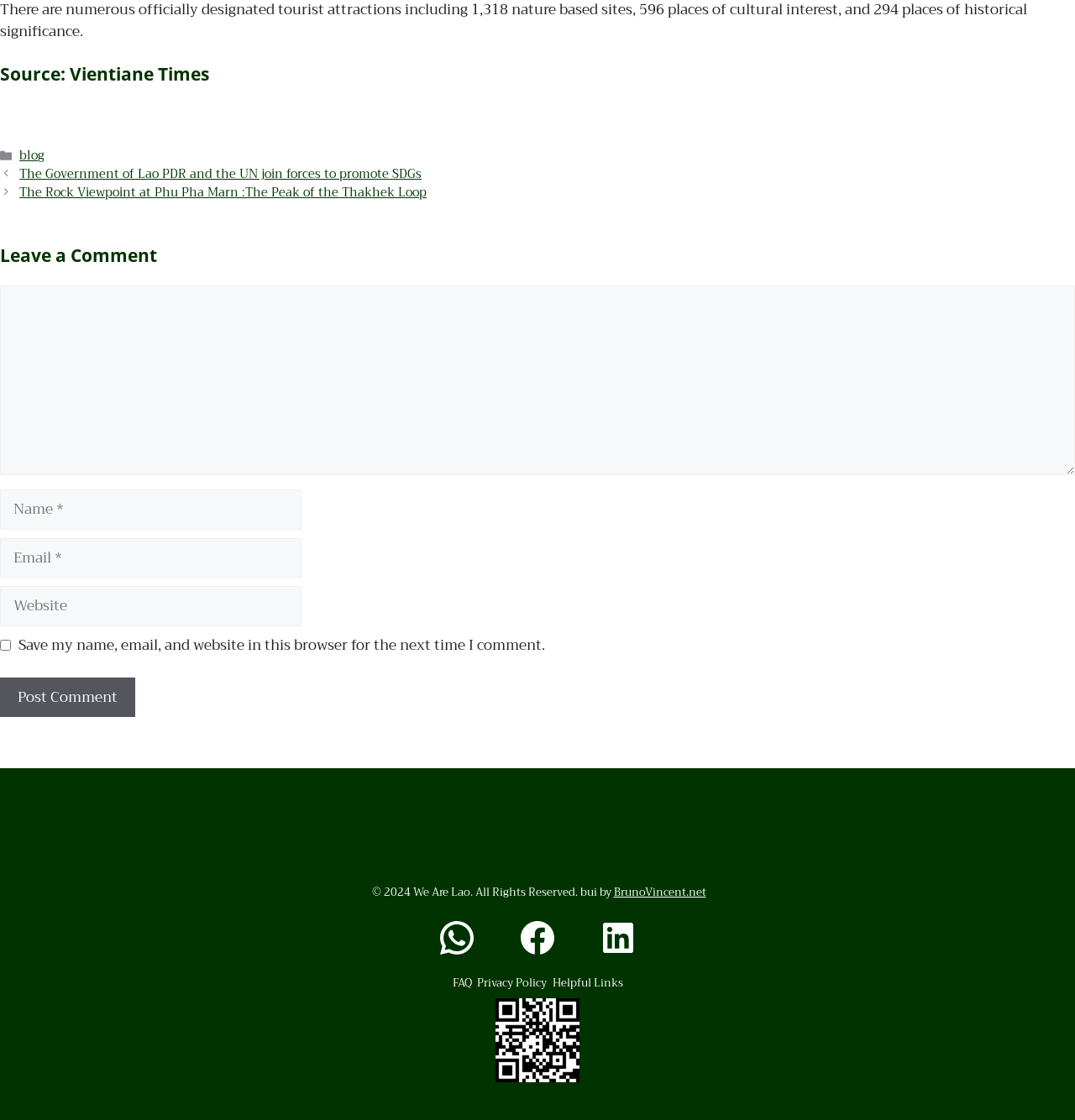Locate the bounding box coordinates for the element described below: "Privacy Policy". The coordinates must be four float values between 0 and 1, formatted as [left, top, right, bottom].

[0.444, 0.871, 0.509, 0.885]